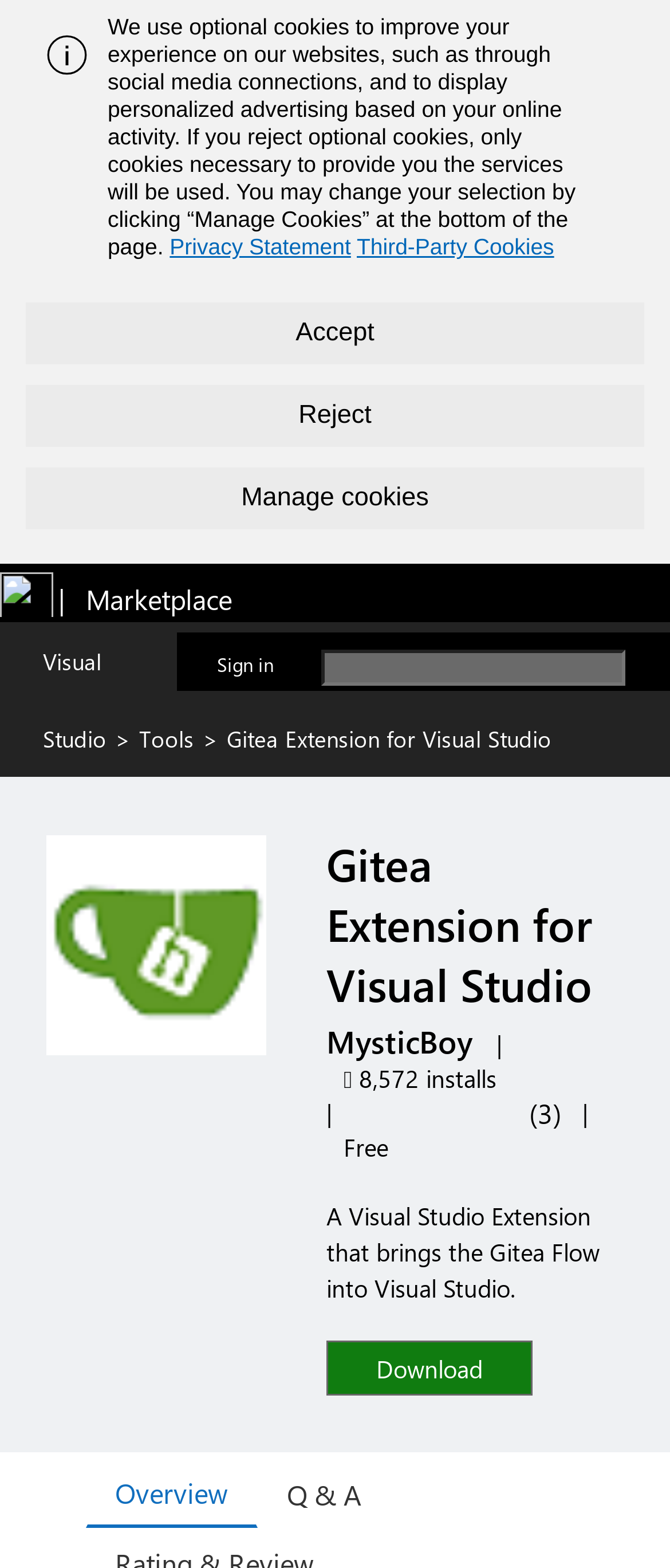Identify the bounding box coordinates for the UI element mentioned here: "Q & A". Provide the coordinates as four float values between 0 and 1, i.e., [left, top, right, bottom].

[0.385, 0.931, 0.582, 0.974]